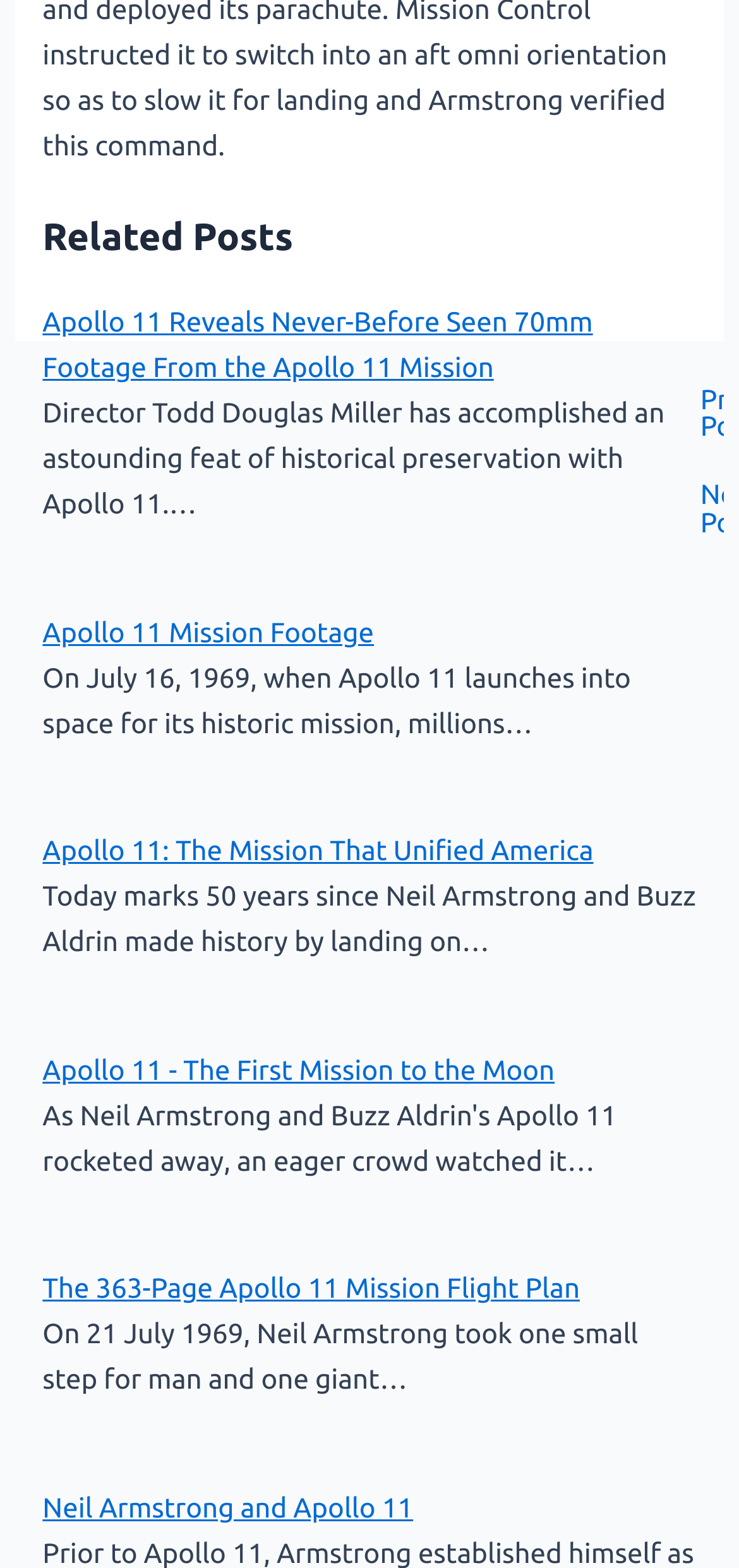Find the bounding box coordinates of the element to click in order to complete this instruction: "Read the previous post". The bounding box coordinates must be four float numbers between 0 and 1, denoted as [left, top, right, bottom].

[0.948, 0.246, 0.983, 0.282]